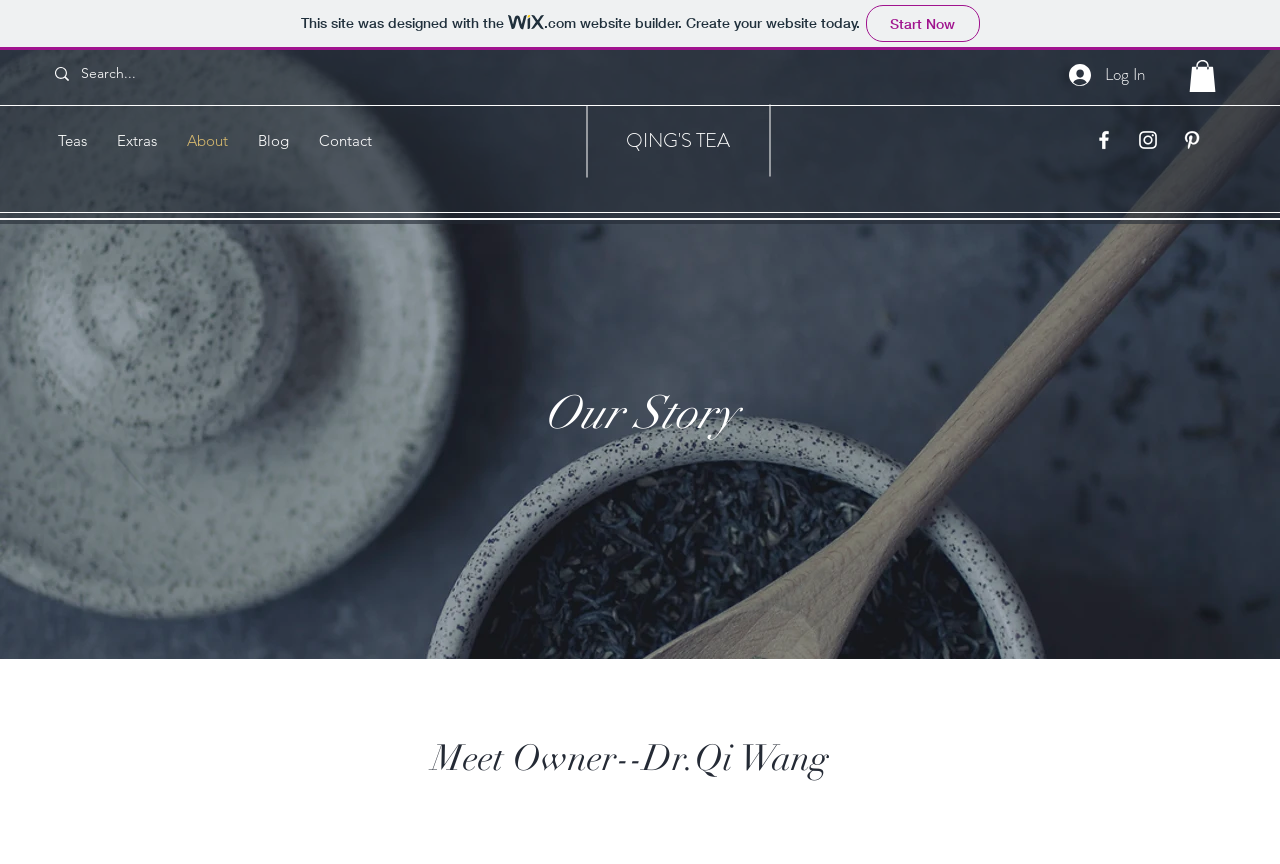How many social media links are there?
Please ensure your answer to the question is detailed and covers all necessary aspects.

I counted the number of links in the 'Social Bar' list, which are three links with no text but with images, likely representing social media platforms.